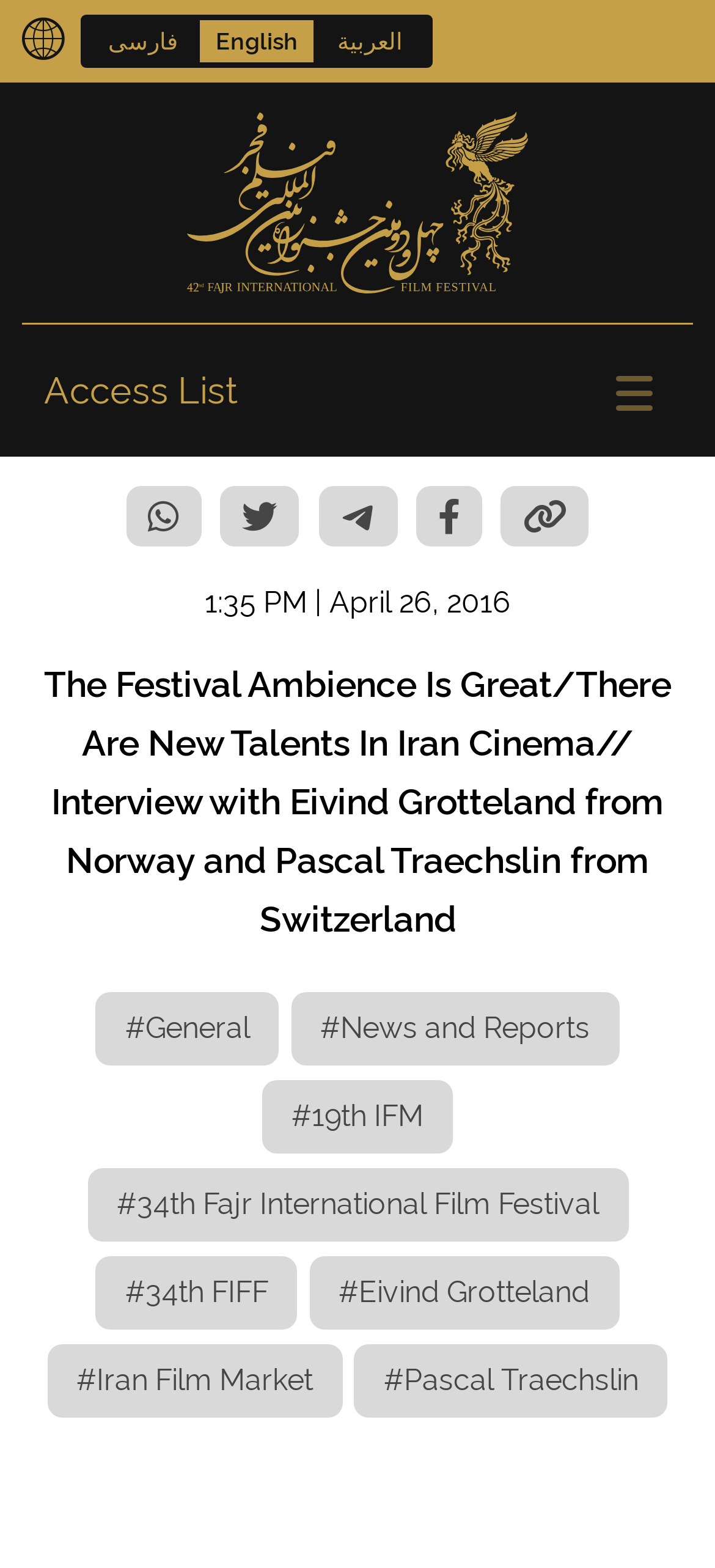What is the date of the article?
Please give a detailed and elaborate answer to the question based on the image.

I looked for the date of the article on the webpage and found it next to the time '1:35 PM'. The date is 'April 26, 2016'.